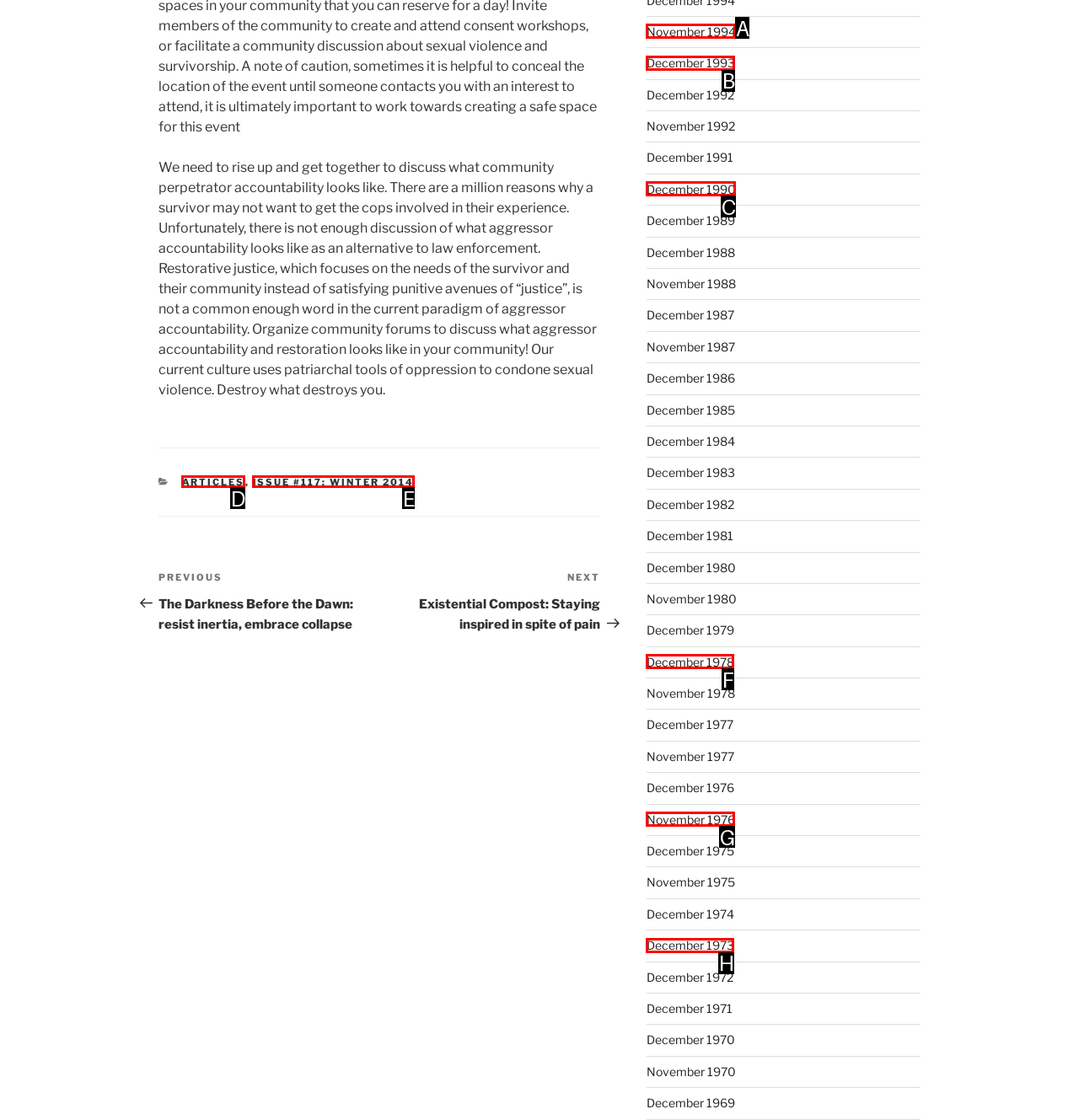Identify the letter of the UI element that fits the description: Issue #117: Winter 2014
Respond with the letter of the option directly.

E